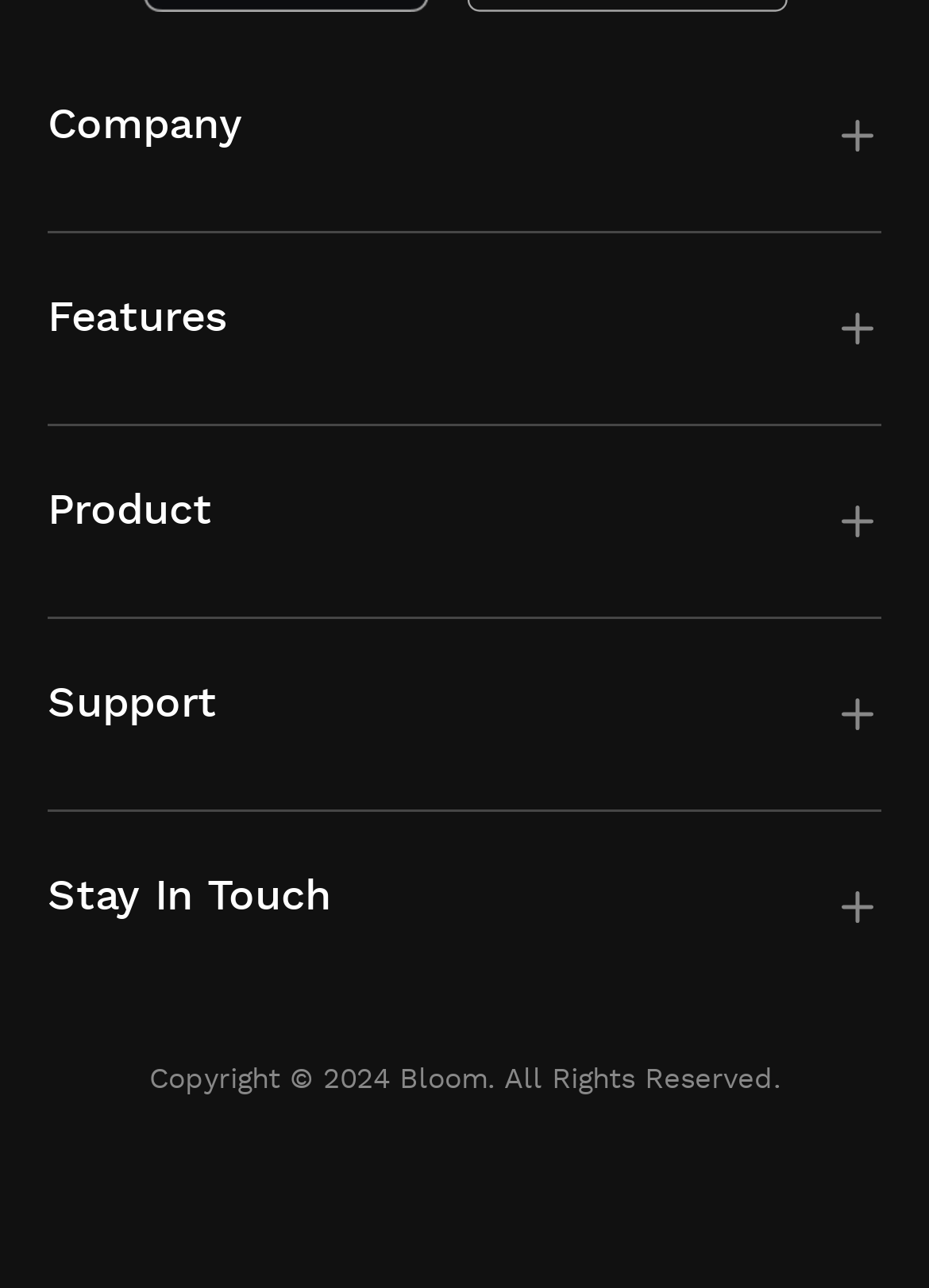What is the purpose of the 'Stay In Touch' section?
Please provide a detailed answer to the question.

The 'Stay In Touch' section is likely used to connect with Bloom on various social media platforms, as it contains links to Instagram, Facebook, Twitter, and Pinterest.